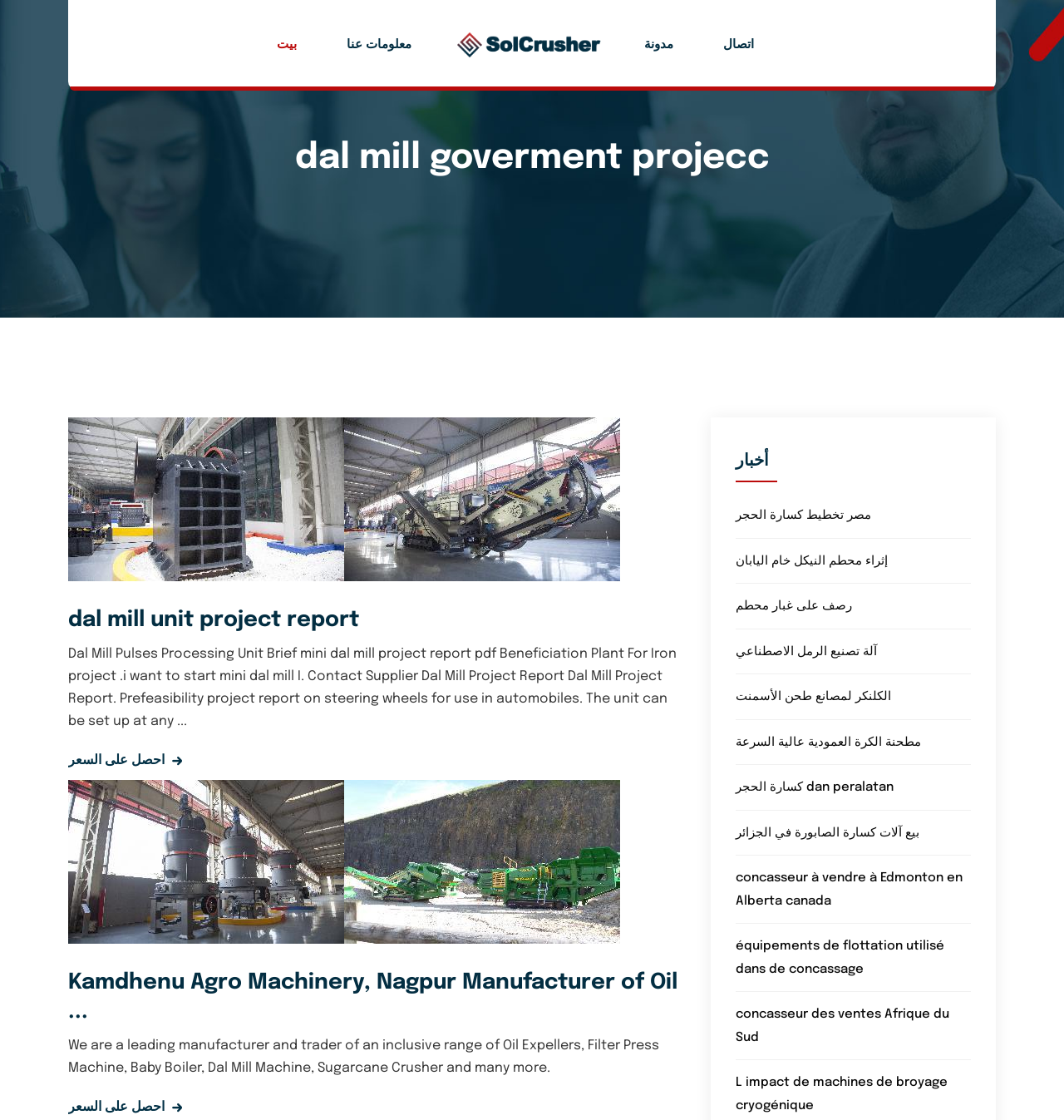Please give a short response to the question using one word or a phrase:
How many news links are there in the 'أخبار' section?

11